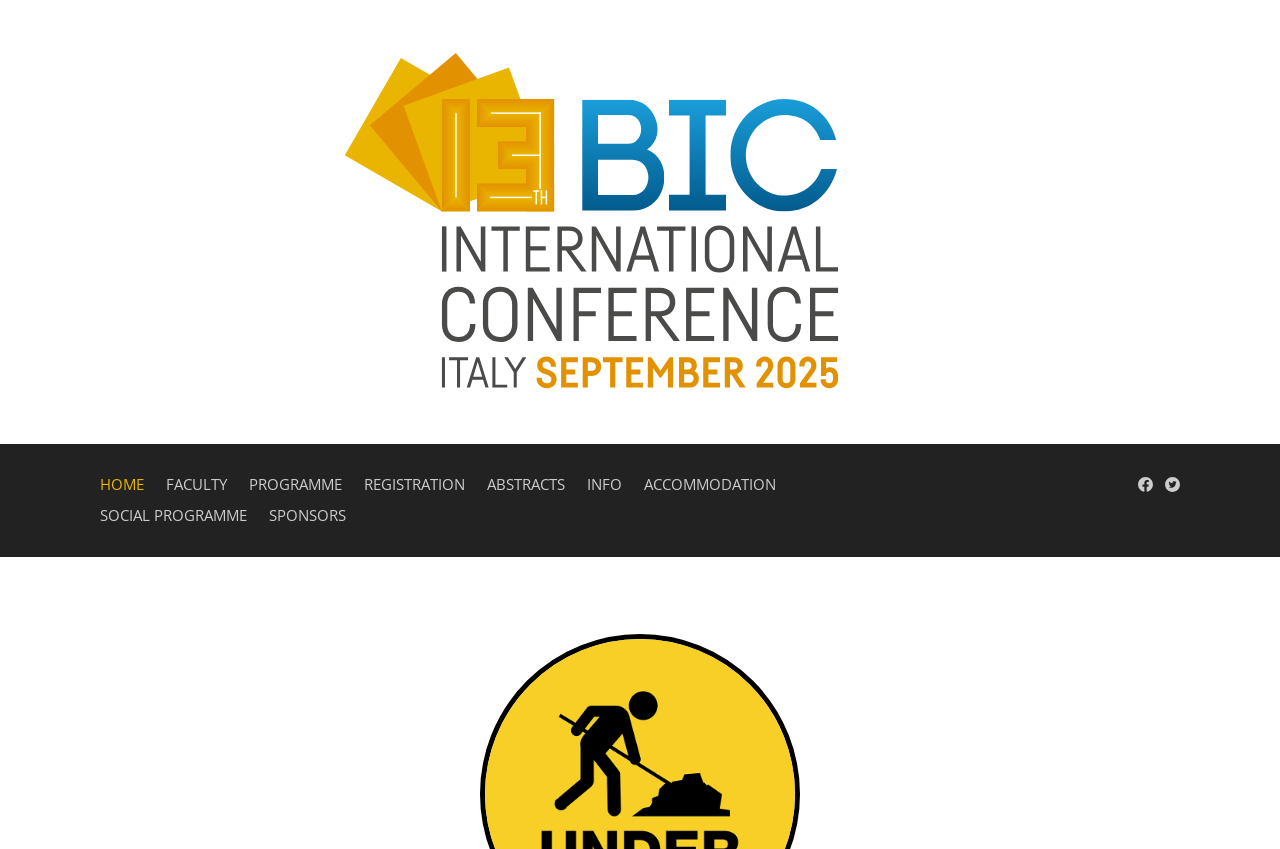Determine the bounding box coordinates of the clickable region to follow the instruction: "go to home page".

[0.078, 0.562, 0.112, 0.589]